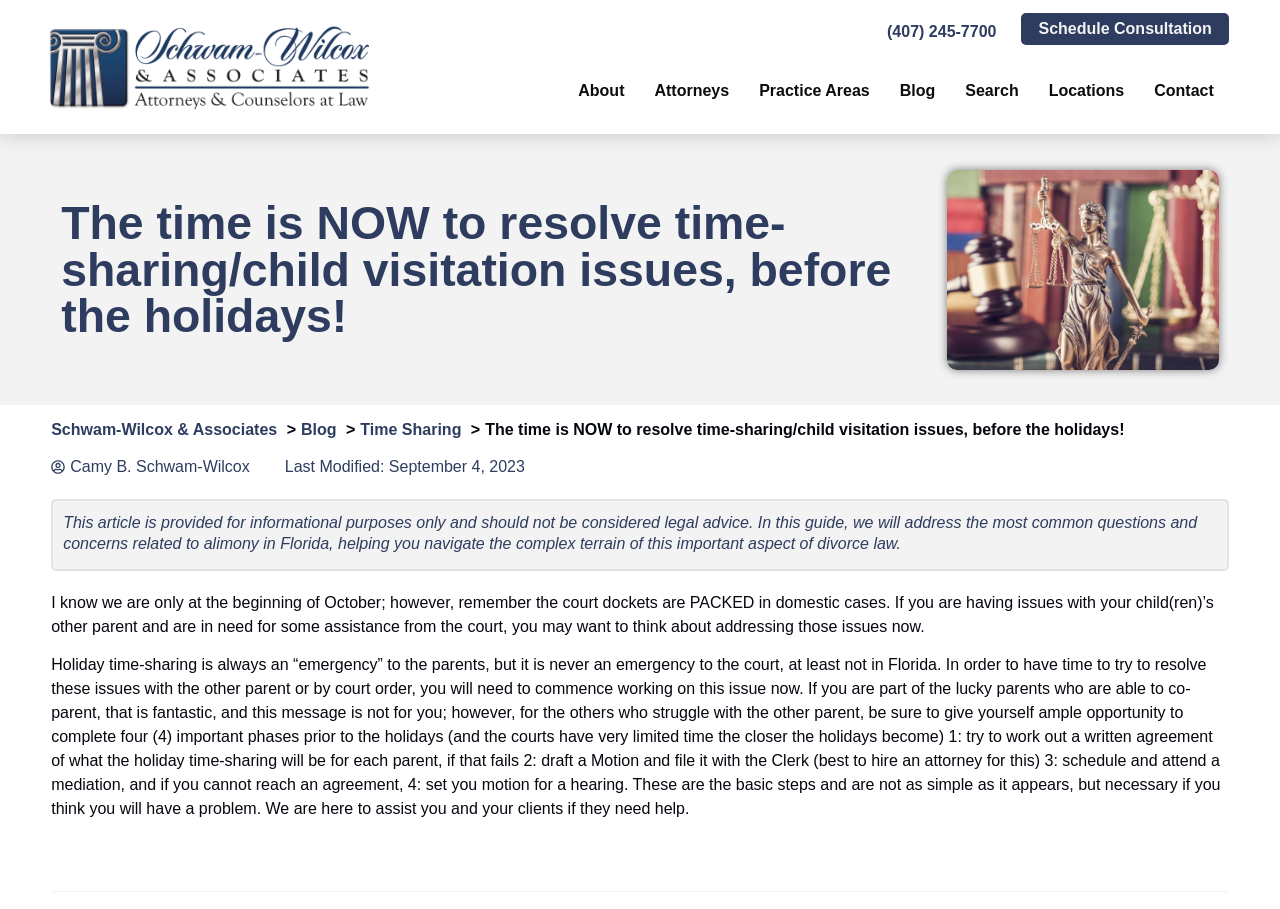Describe all the key features and sections of the webpage thoroughly.

The webpage appears to be a blog post or article from a law firm, Schwam-Wilcox & Associates, focusing on family law and child visitation issues. At the top left corner, there is a logo of the law firm, accompanied by a phone number and a "Schedule Consultation" button. The top navigation bar features links to various sections of the website, including "About", "Attorneys", "Practice Areas", "Blog", "Search", "Locations", and "Contact".

The main content of the webpage is divided into several sections. The first section features a heading that reads "The time is NOW to resolve time-sharing/child visitation issues, before the holidays!" in a prominent font size. Below the heading, there is an image of a Justice statue with law books in the background.

The next section appears to be a breadcrumb navigation, showing the path "Schwam-Wilcox & Associates" > "Blog" > "Time Sharing". Below this, there are three paragraphs of text. The first paragraph is a disclaimer stating that the article is for informational purposes only and should not be considered legal advice. The second paragraph reminds readers that court dockets are packed with domestic cases and advises those with child visitation issues to address them now. The third and longest paragraph provides guidance on how to navigate holiday time-sharing issues, including trying to work out a written agreement, drafting a motion, attending mediation, and setting a hearing.

Throughout the webpage, the text is arranged in a clear and readable format, with headings and paragraphs separated by sufficient whitespace. There are no obvious images or graphics aside from the law firm logo and the Justice statue image. Overall, the webpage appears to be a informative resource for individuals dealing with child visitation issues, providing practical advice and guidance from a legal perspective.